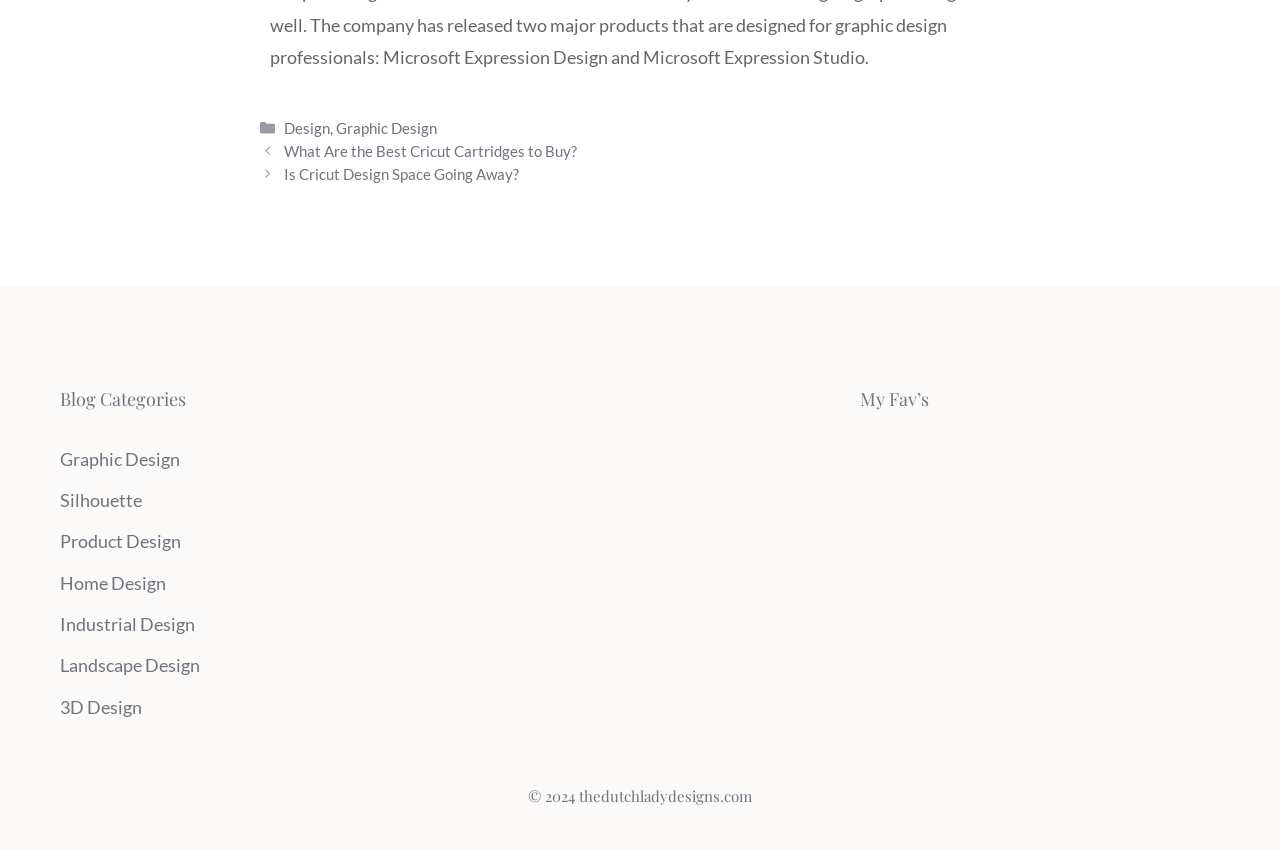How many categories are listed under 'Blog Categories'? Using the information from the screenshot, answer with a single word or phrase.

7